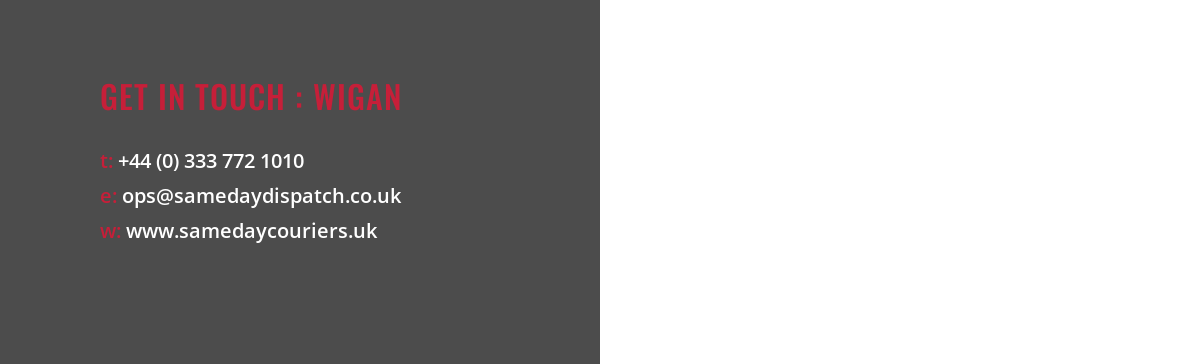Answer the following inquiry with a single word or phrase:
What is the prefix for the telephone number?

t: